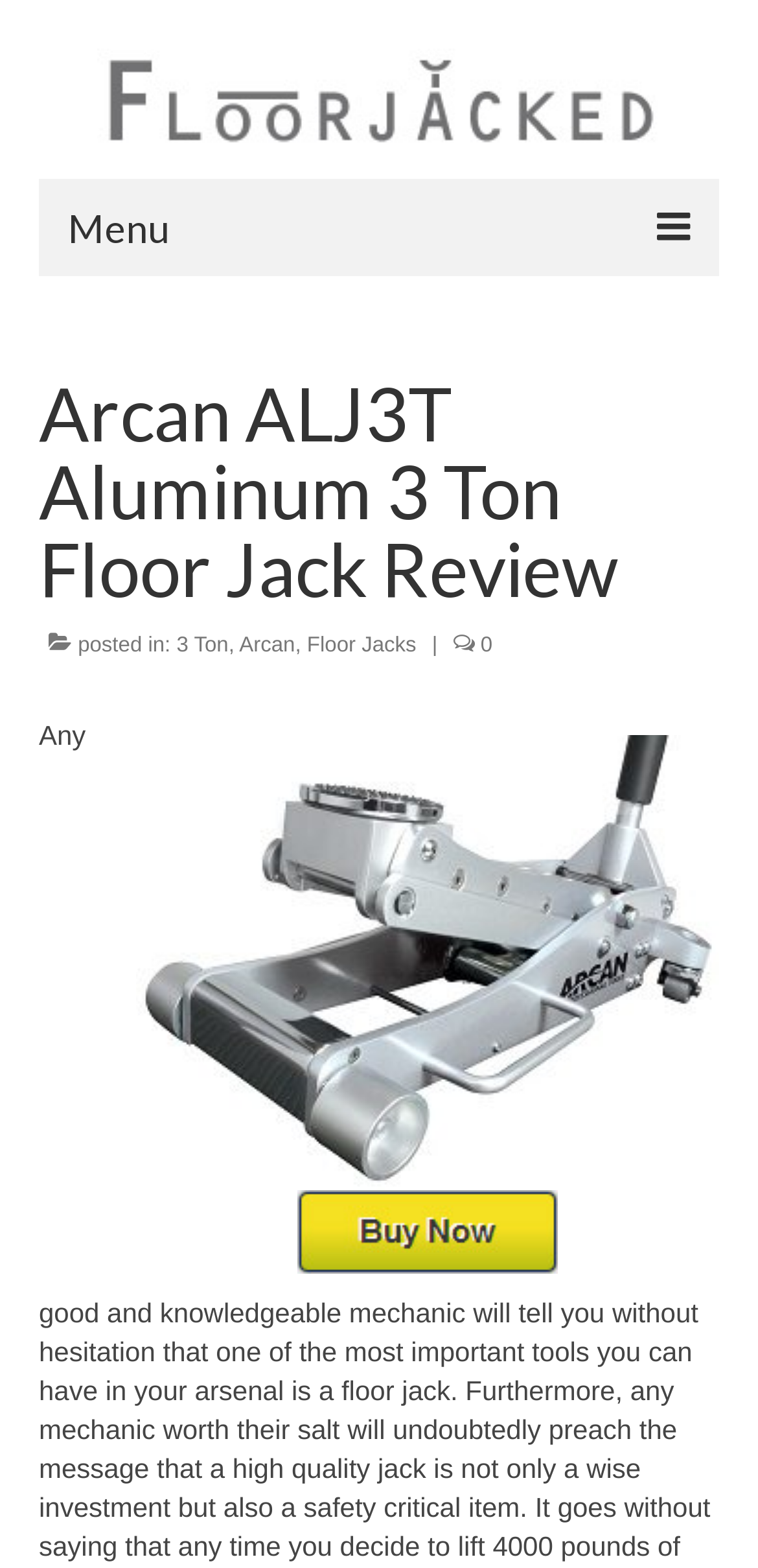Find and generate the main title of the webpage.

Arcan ALJ3T Aluminum 3 Ton Floor Jack Review